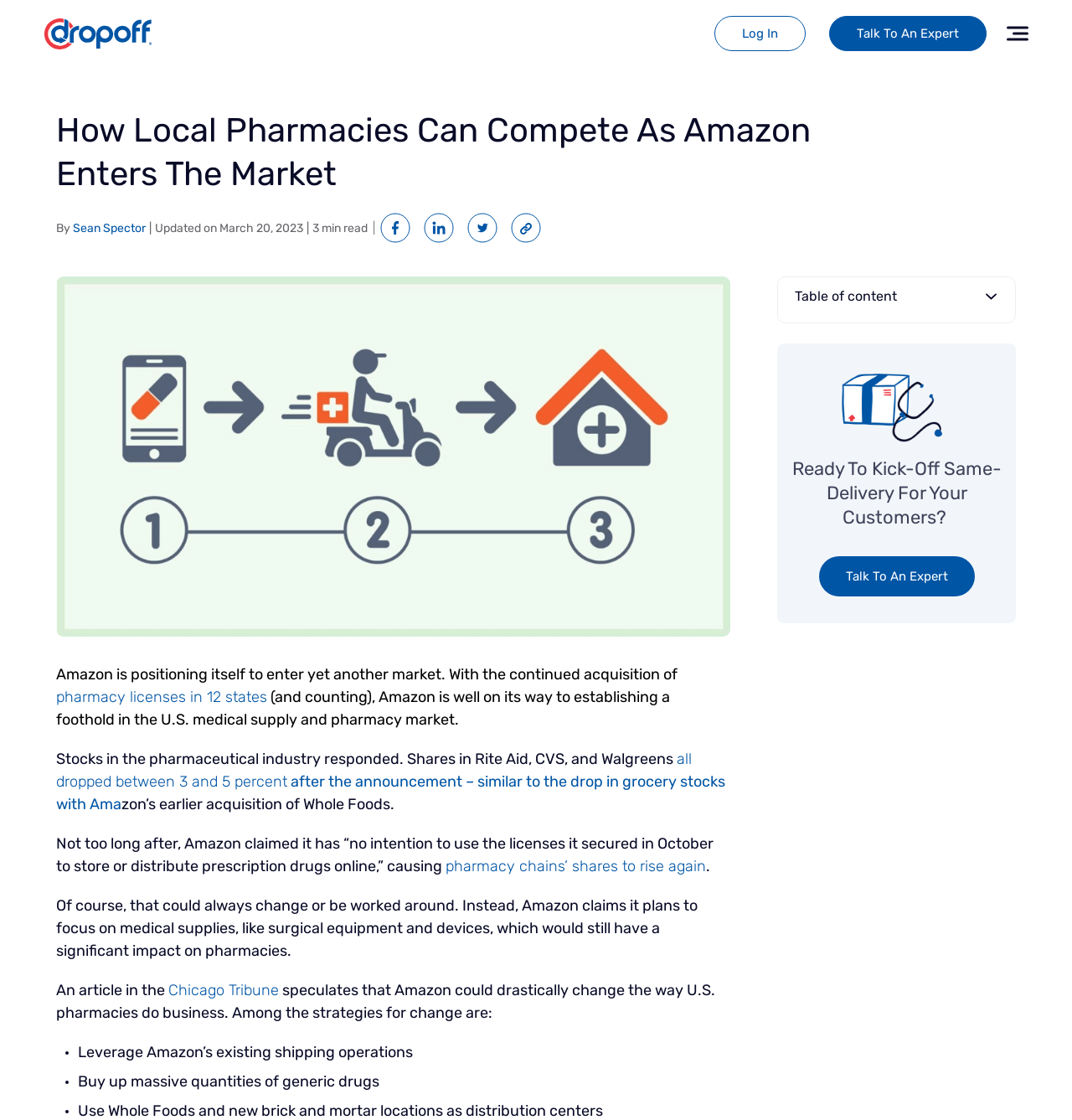Provide the bounding box coordinates of the UI element that matches the description: "Talk To An Expert".

[0.764, 0.497, 0.909, 0.533]